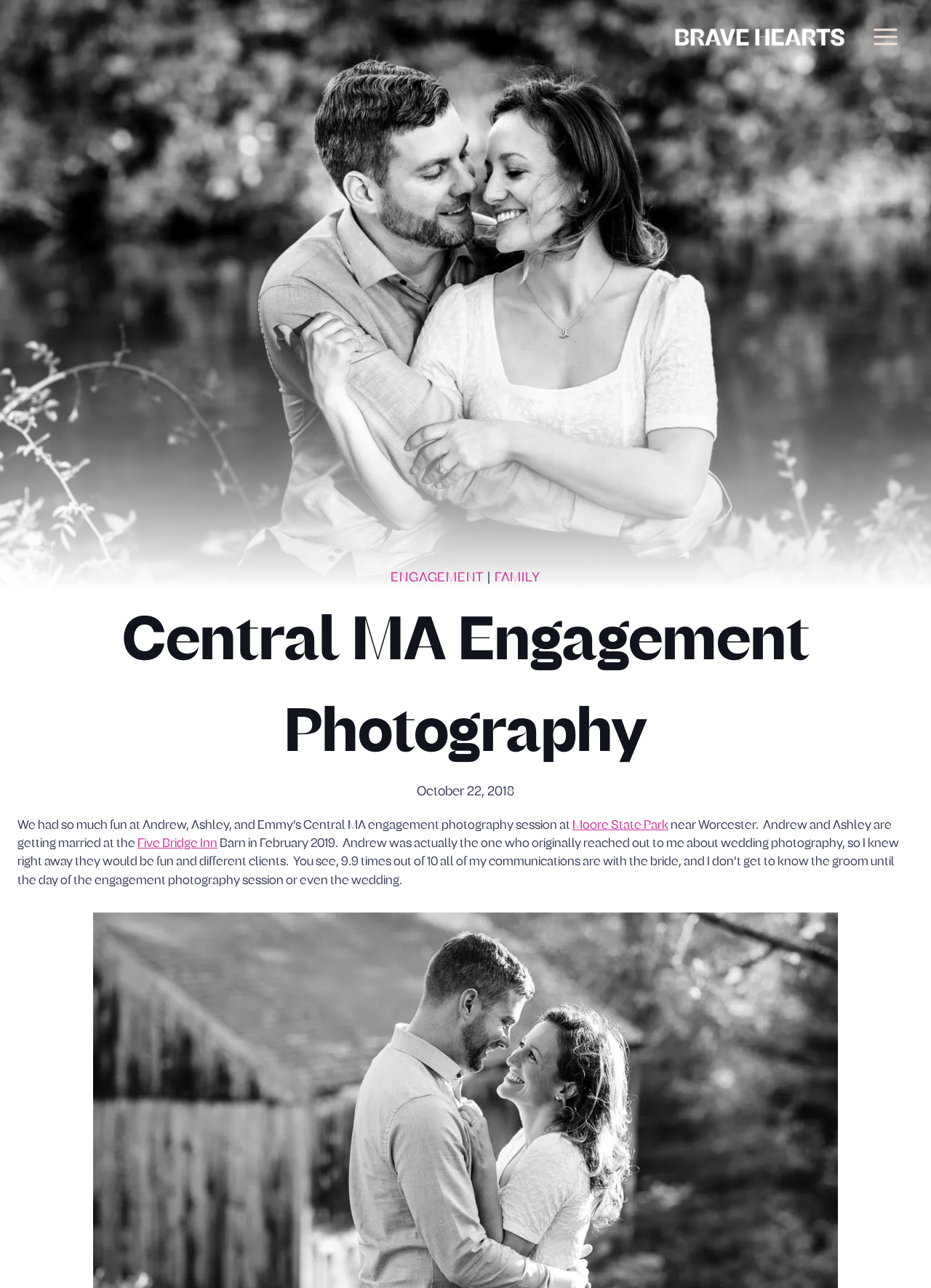Please find the bounding box coordinates in the format (top-left x, top-left y, bottom-right x, bottom-right y) for the given element description. Ensure the coordinates are floating point numbers between 0 and 1. Description: Toggle Menu

[0.921, 0.01, 0.981, 0.047]